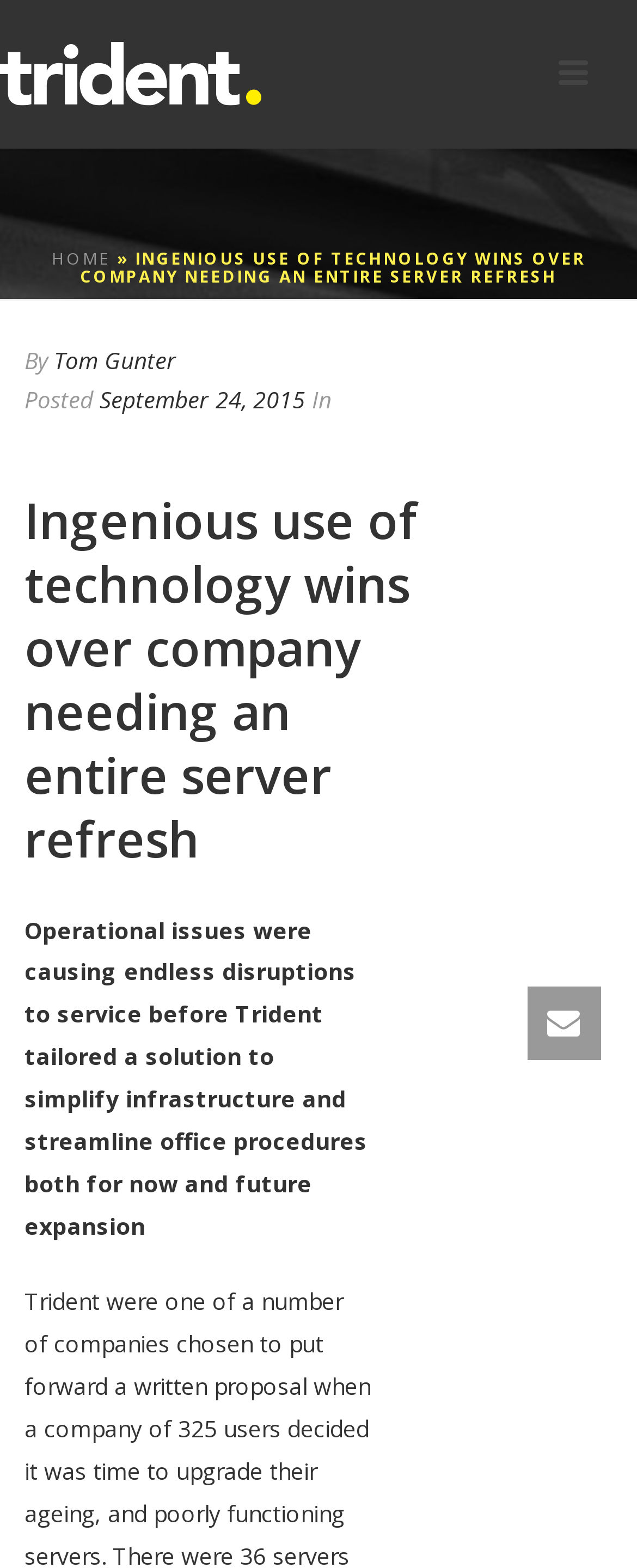Identify the bounding box for the UI element described as: "Home". The coordinates should be four float numbers between 0 and 1, i.e., [left, top, right, bottom].

[0.081, 0.157, 0.173, 0.172]